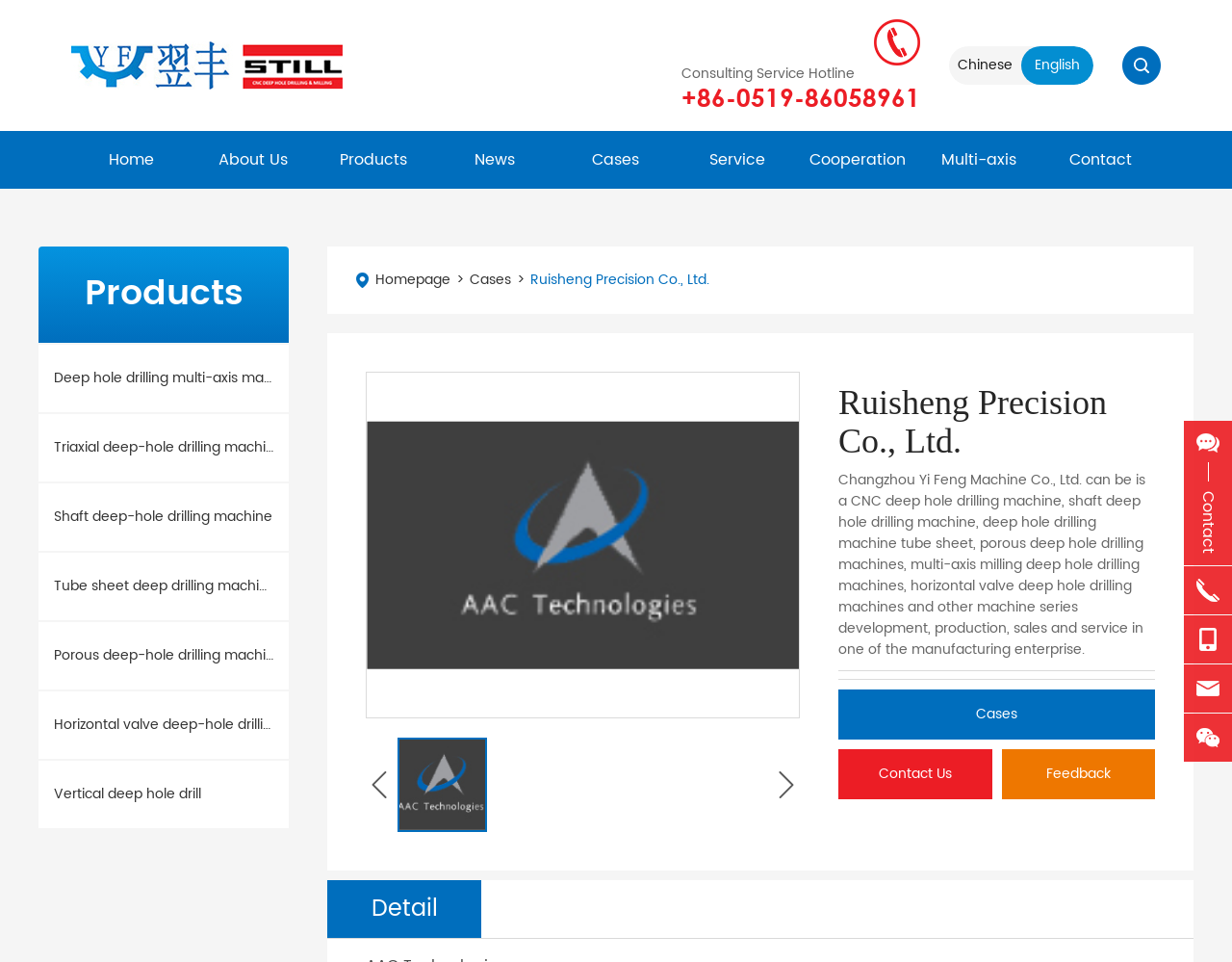Determine the bounding box coordinates of the UI element described below. Use the format (top-left x, top-left y, bottom-right x, bottom-right y) with floating point numbers between 0 and 1: About Us

[0.156, 0.136, 0.254, 0.196]